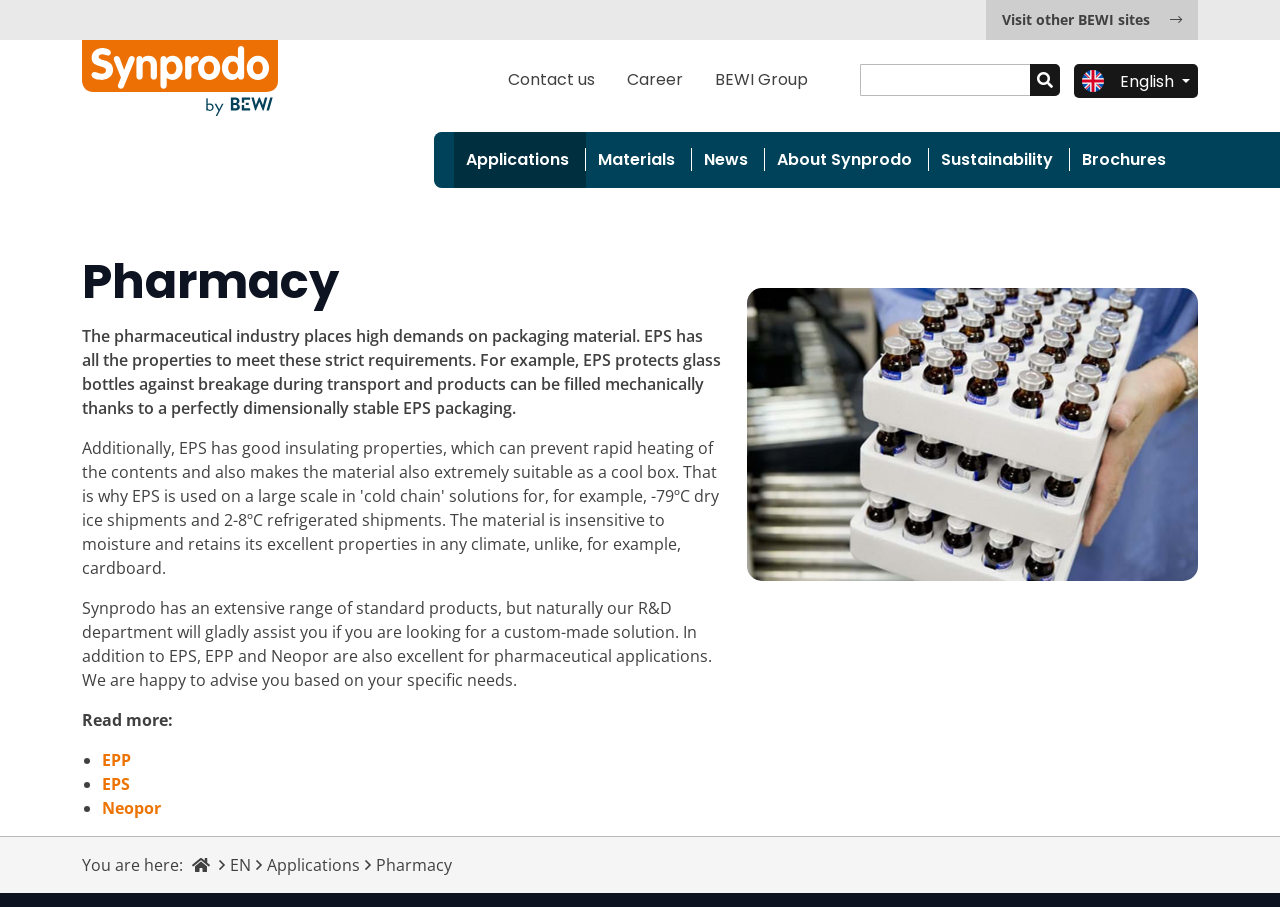What is the benefit of EPS in pharmaceutical applications?
Please craft a detailed and exhaustive response to the question.

According to the webpage, EPS protects glass bottles against breakage during transport, and its dimensionally stable properties allow for mechanical filling of products.